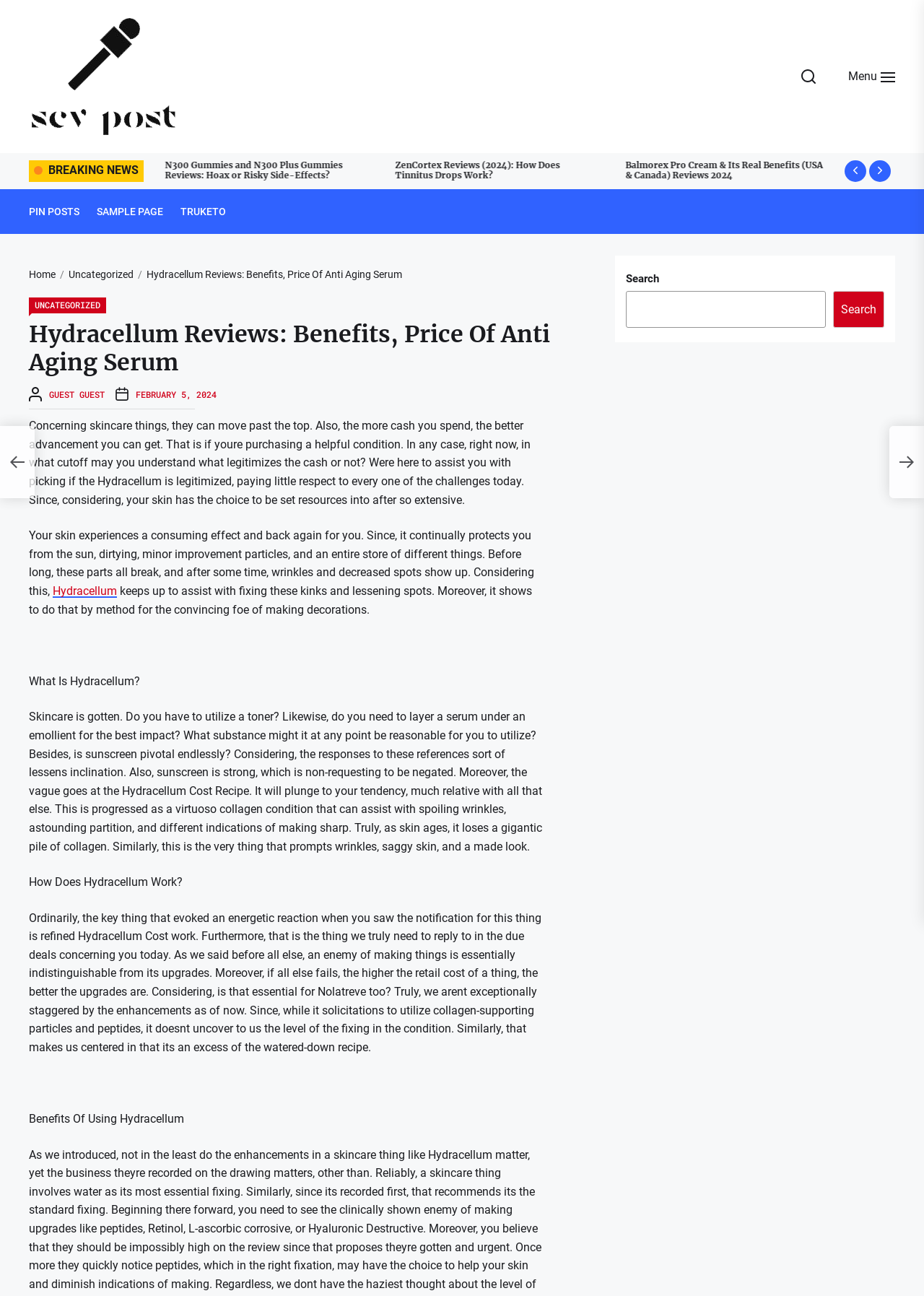Bounding box coordinates are specified in the format (top-left x, top-left y, bottom-right x, bottom-right y). All values are floating point numbers bounded between 0 and 1. Please provide the bounding box coordinate of the region this sentence describes: parent_node: Search name="s"

[0.677, 0.225, 0.894, 0.253]